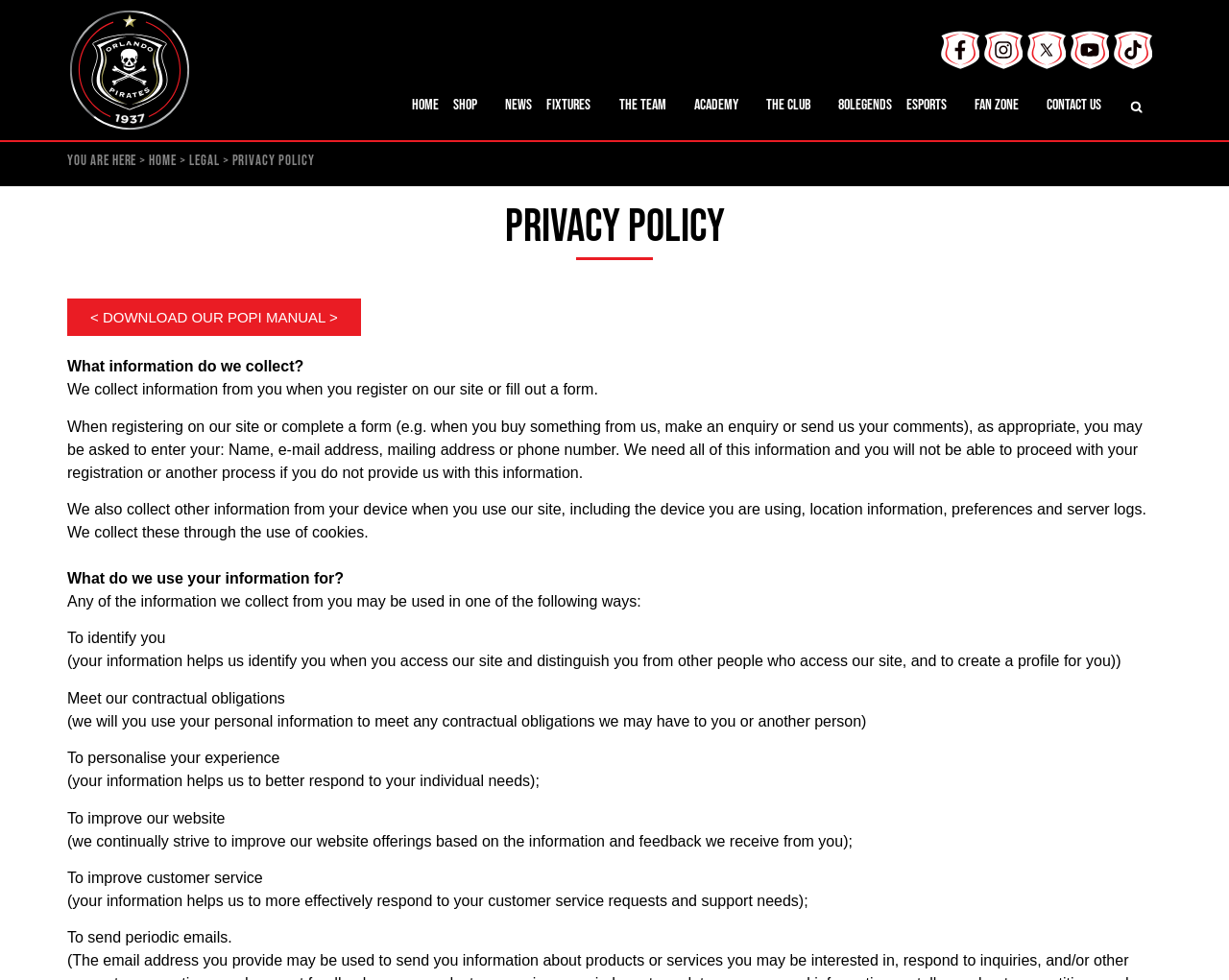Please provide a short answer using a single word or phrase for the question:
What is the link to download the POPI manual?

< DOWNLOAD OUR POPI MANUAL >